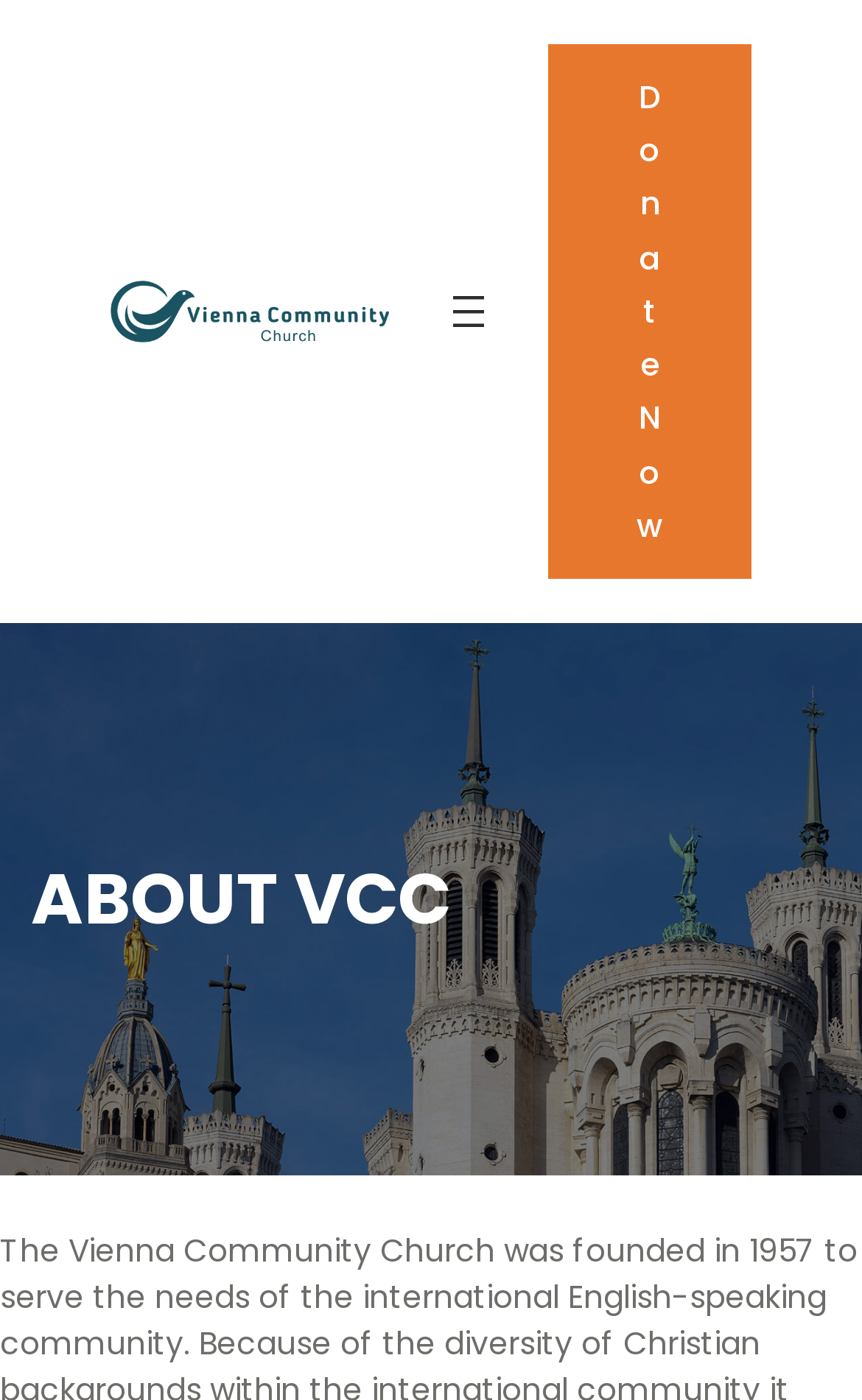Please determine the primary heading and provide its text.

Vienna Community Church